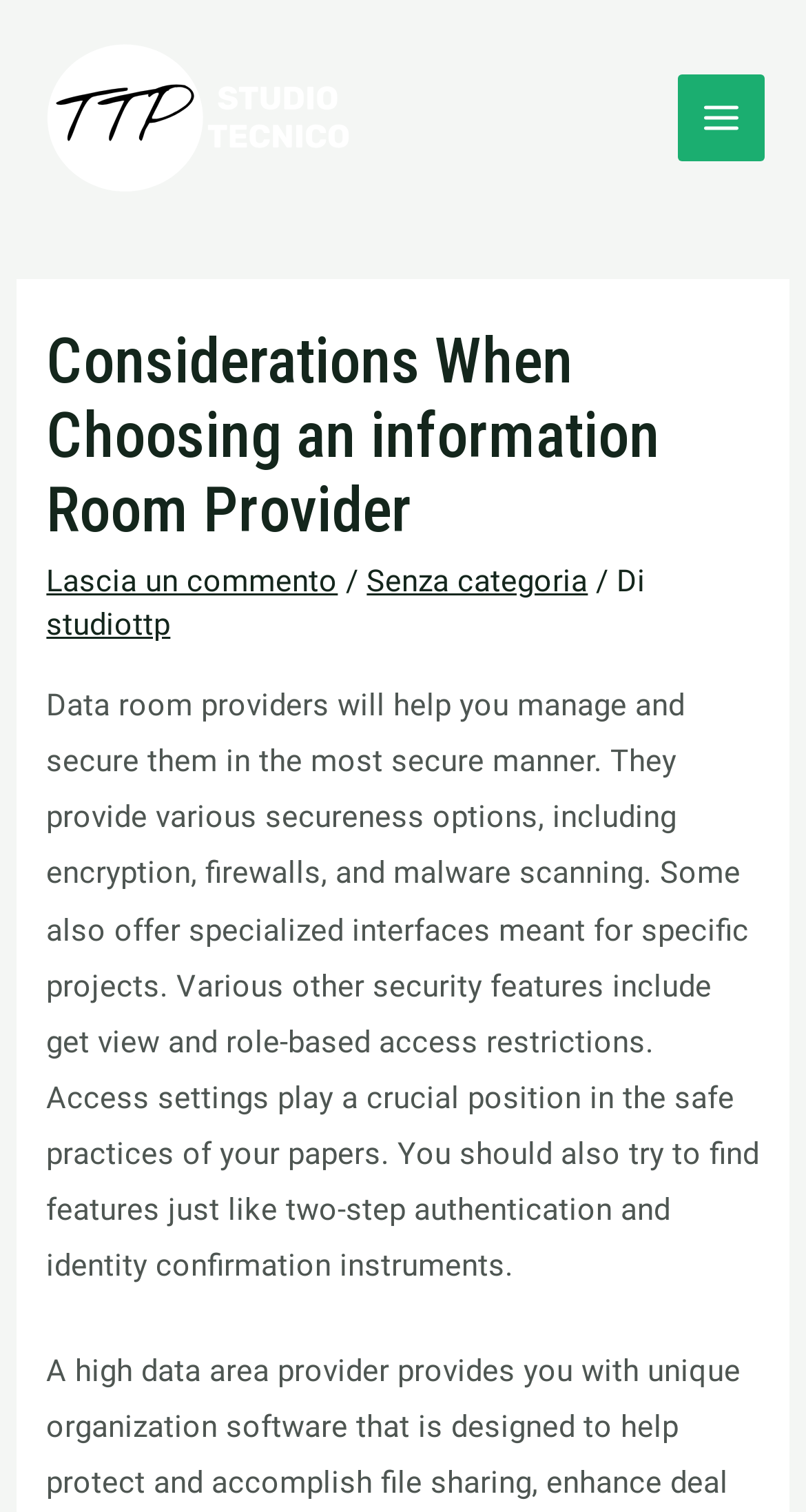Generate the text content of the main headline of the webpage.

Considerations When Choosing an information Room Provider